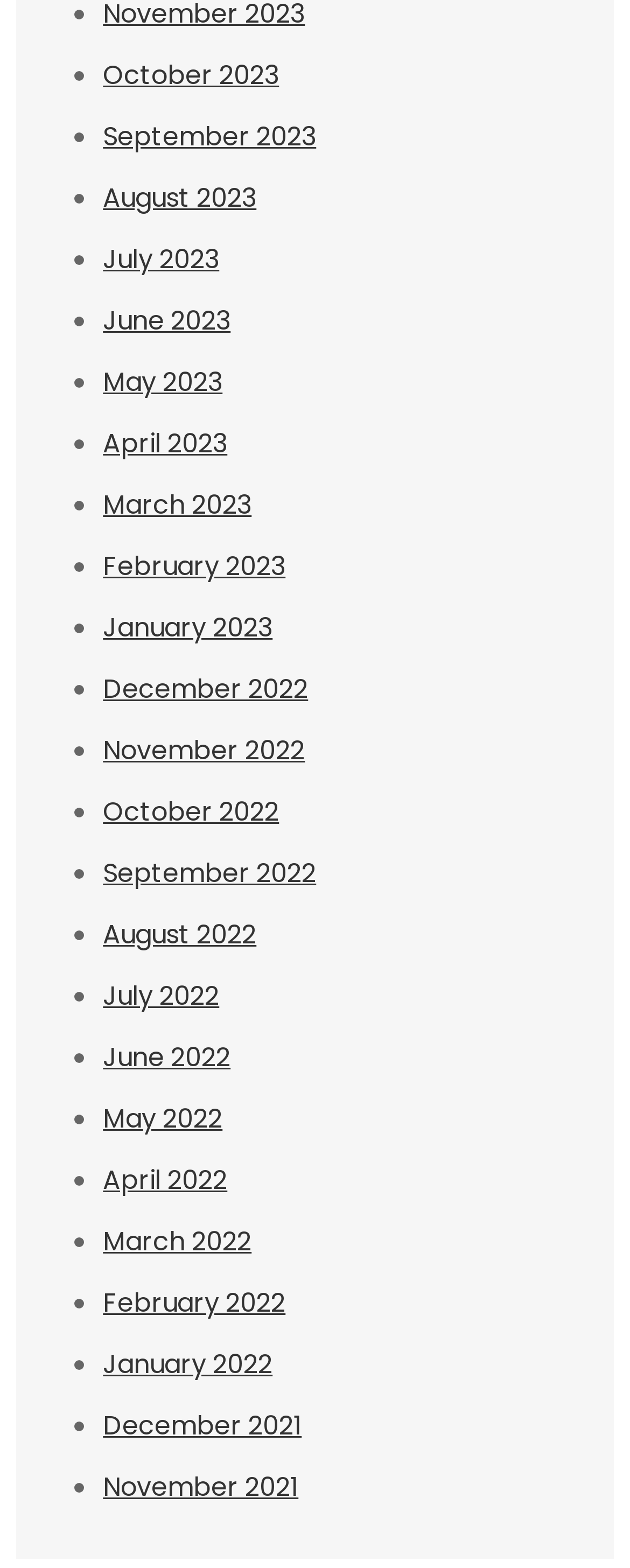Specify the bounding box coordinates of the element's area that should be clicked to execute the given instruction: "View November 2021". The coordinates should be four float numbers between 0 and 1, i.e., [left, top, right, bottom].

[0.163, 0.937, 0.474, 0.961]